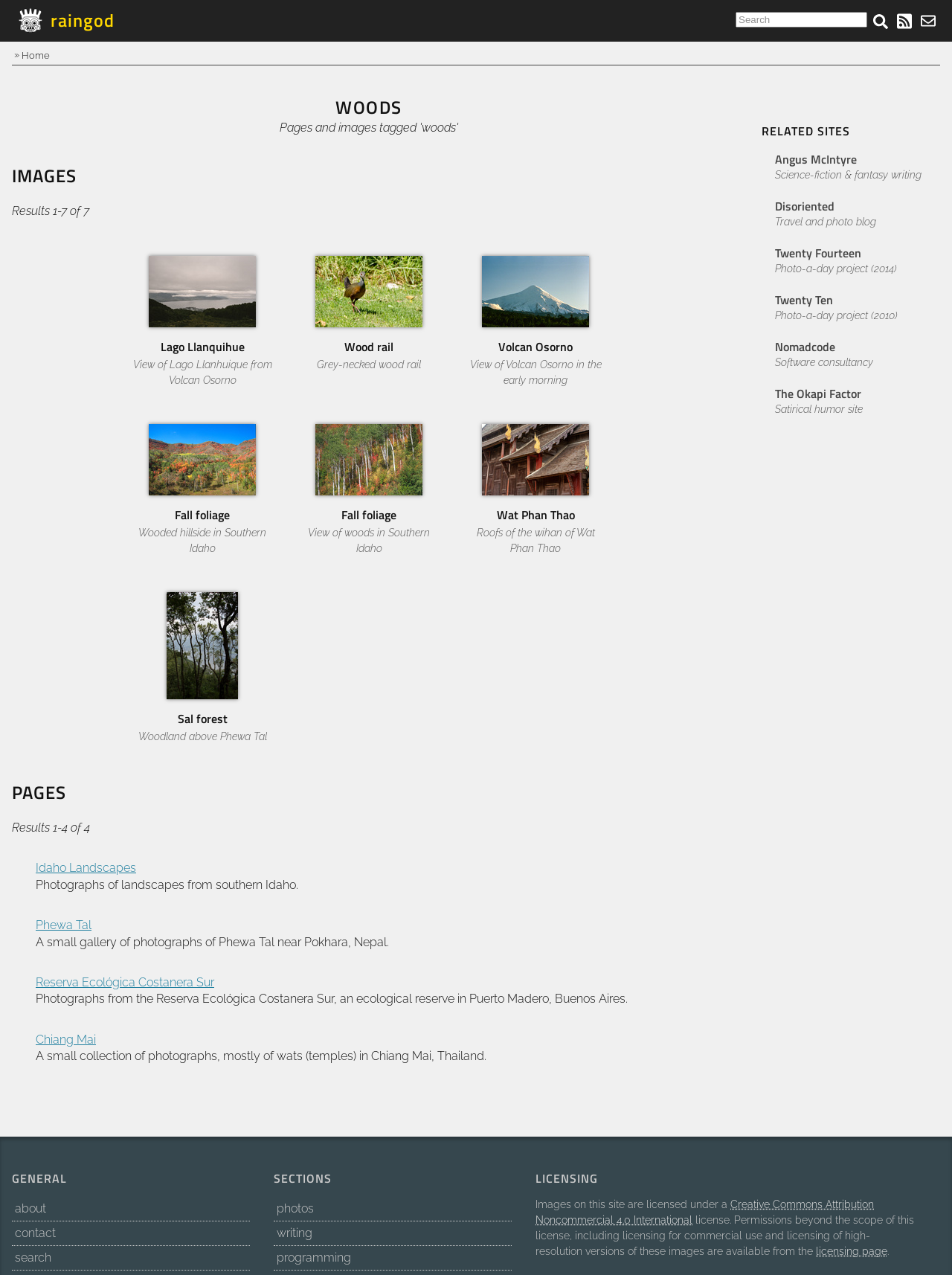Given the element description title="Wat Phan Thao", predict the bounding box coordinates for the UI element in the webpage screenshot. The format should be (top-left x, top-left y, bottom-right x, bottom-right y), and the values should be between 0 and 1.

[0.506, 0.354, 0.619, 0.365]